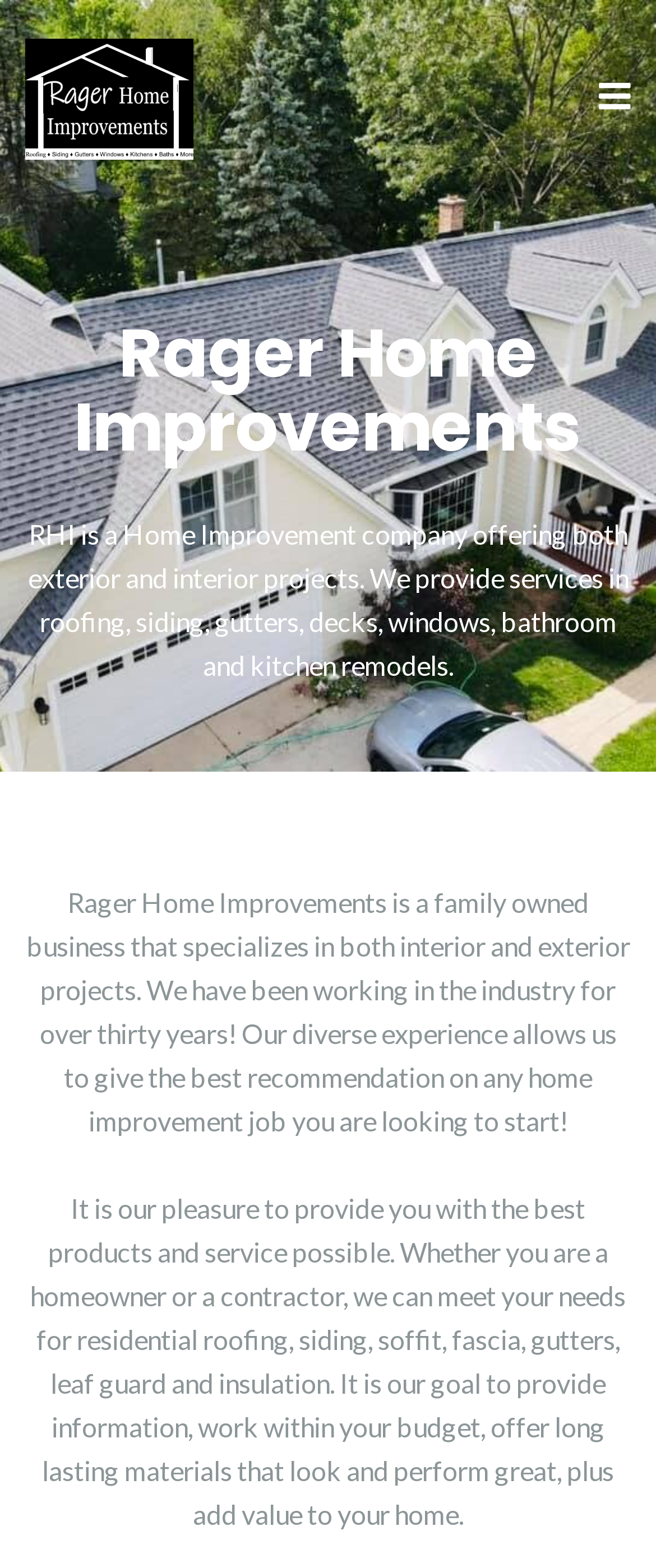Using the provided element description "parent_node: Rager Home Improvements", determine the bounding box coordinates of the UI element.

[0.846, 0.637, 0.949, 0.68]